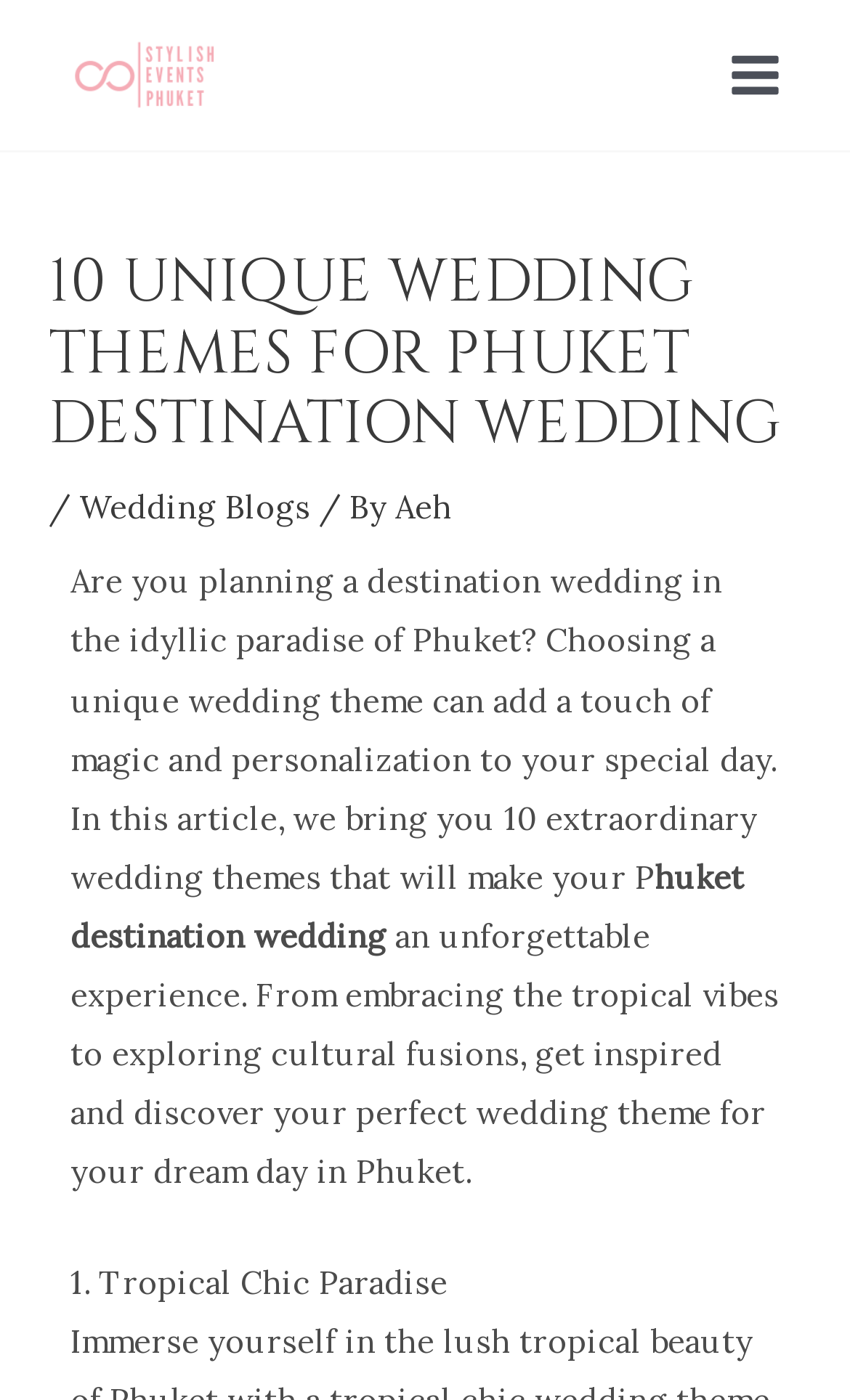What is the author of the article? Based on the screenshot, please respond with a single word or phrase.

Aeh